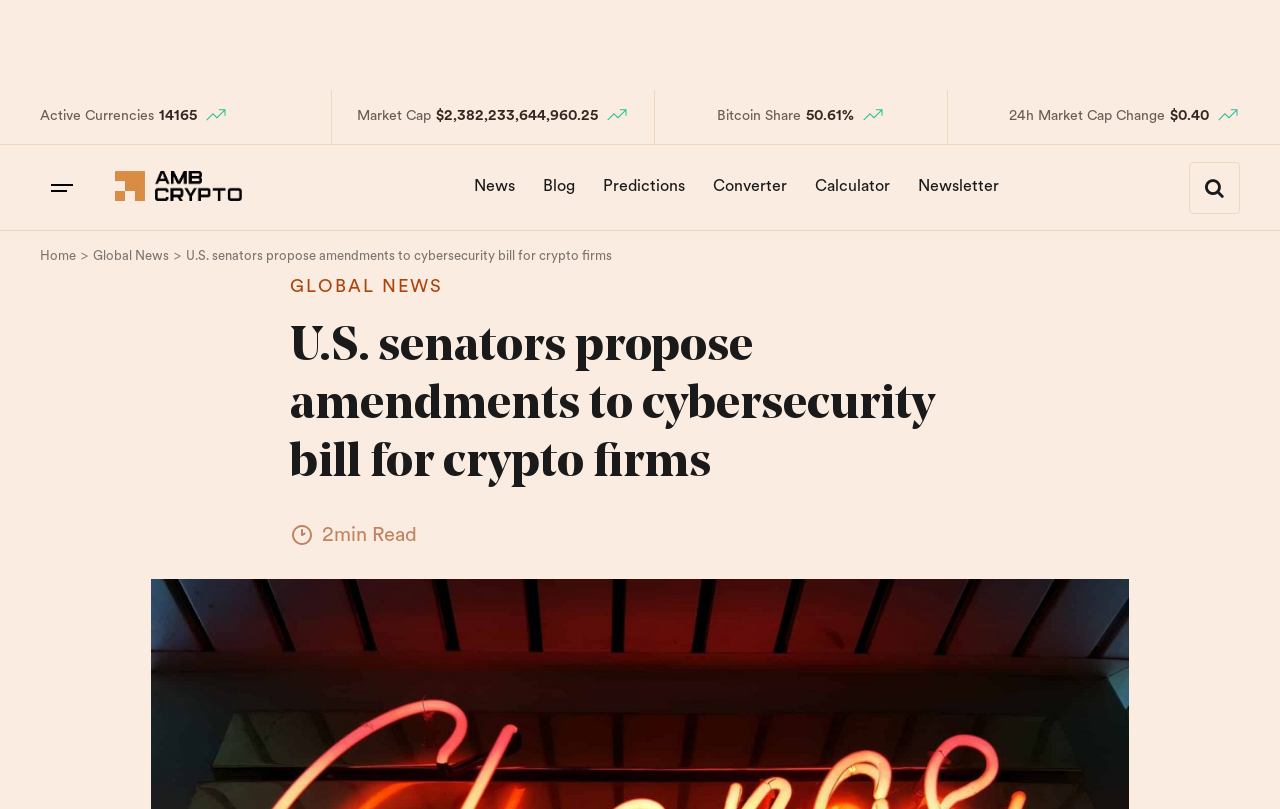What is the estimated reading time of the article?
Please provide a detailed and comprehensive answer to the question.

I found the answer by looking at the article section, where I saw the label '2min Read' indicating the estimated reading time of the article.